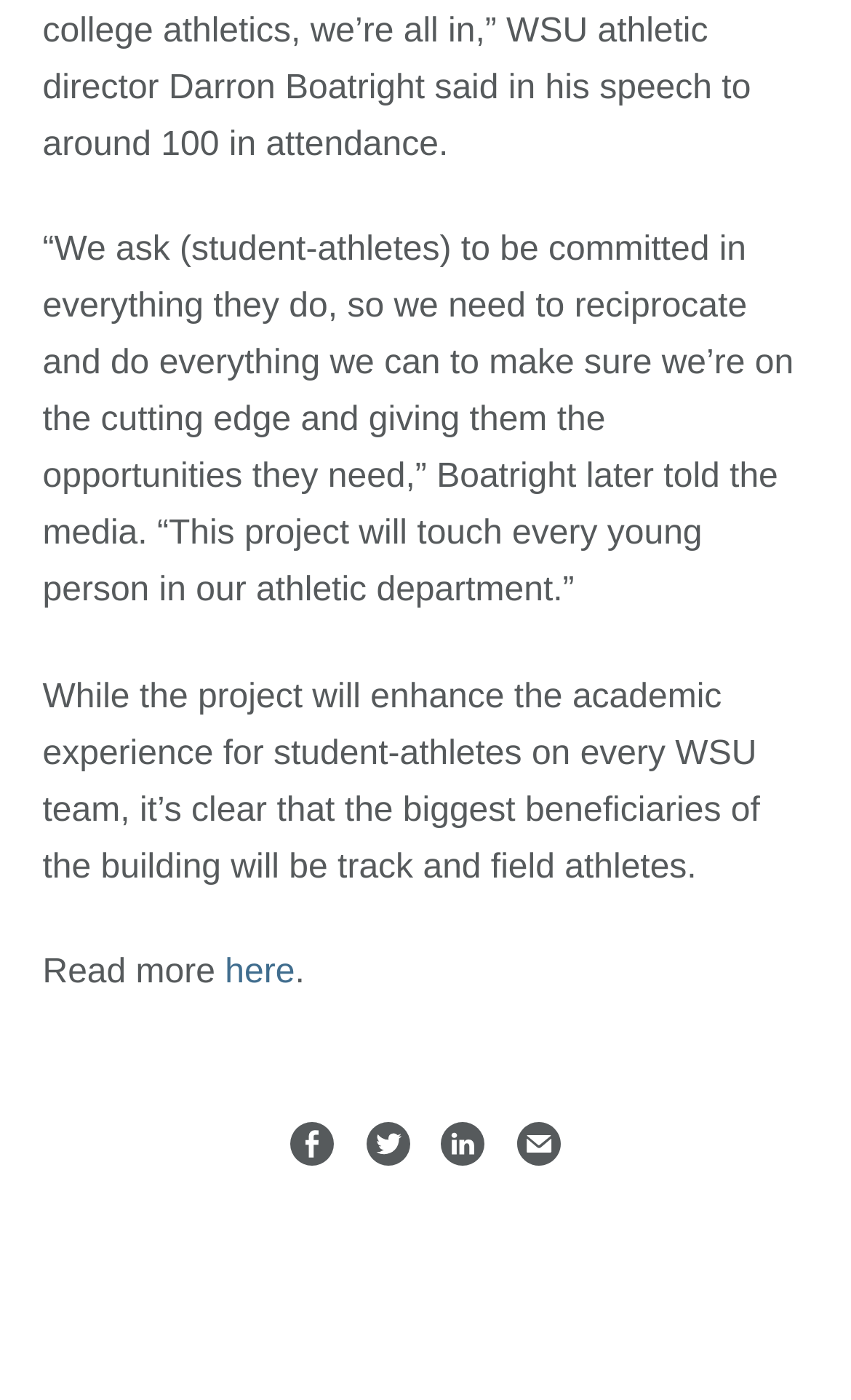What is the main topic of the article? Analyze the screenshot and reply with just one word or a short phrase.

WSU athletic department